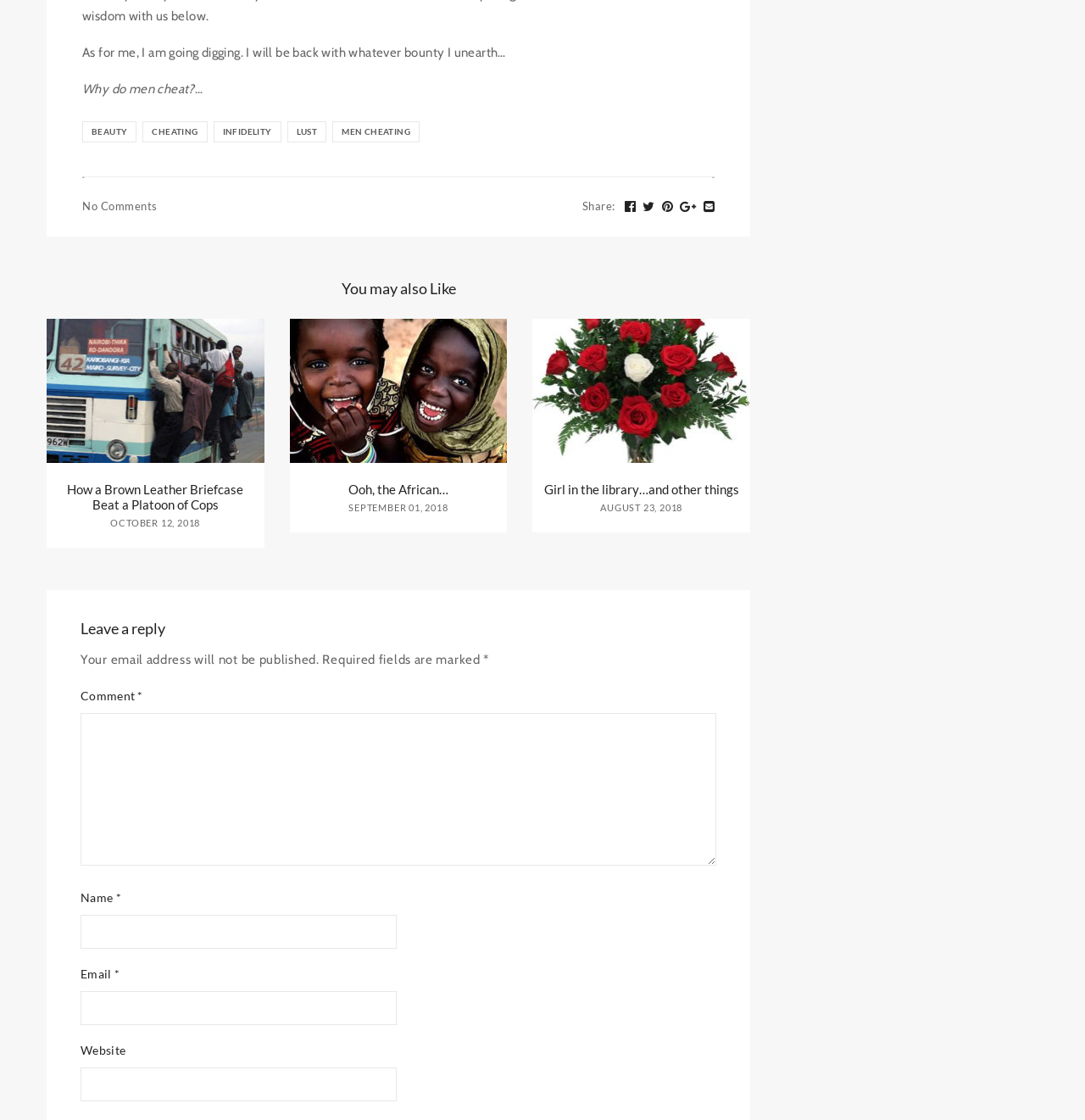Please provide the bounding box coordinates for the element that needs to be clicked to perform the instruction: "Click on the 'Girl in the library…and other things' link". The coordinates must consist of four float numbers between 0 and 1, formatted as [left, top, right, bottom].

[0.491, 0.34, 0.691, 0.354]